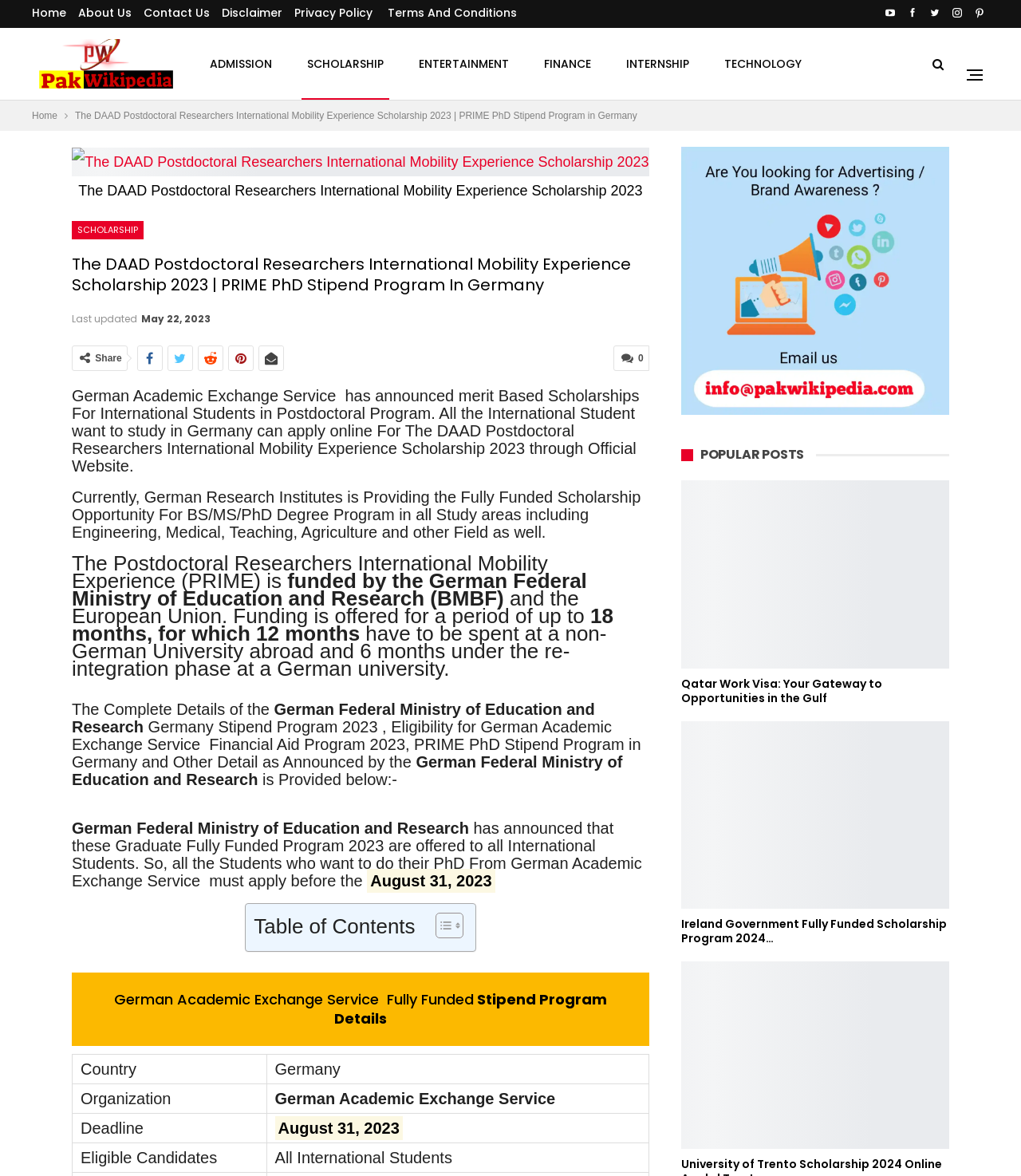Can you identify the bounding box coordinates of the clickable region needed to carry out this instruction: 'Click the 'SCHOLARSHIP' link'? The coordinates should be four float numbers within the range of 0 to 1, stated as [left, top, right, bottom].

[0.295, 0.024, 0.381, 0.085]